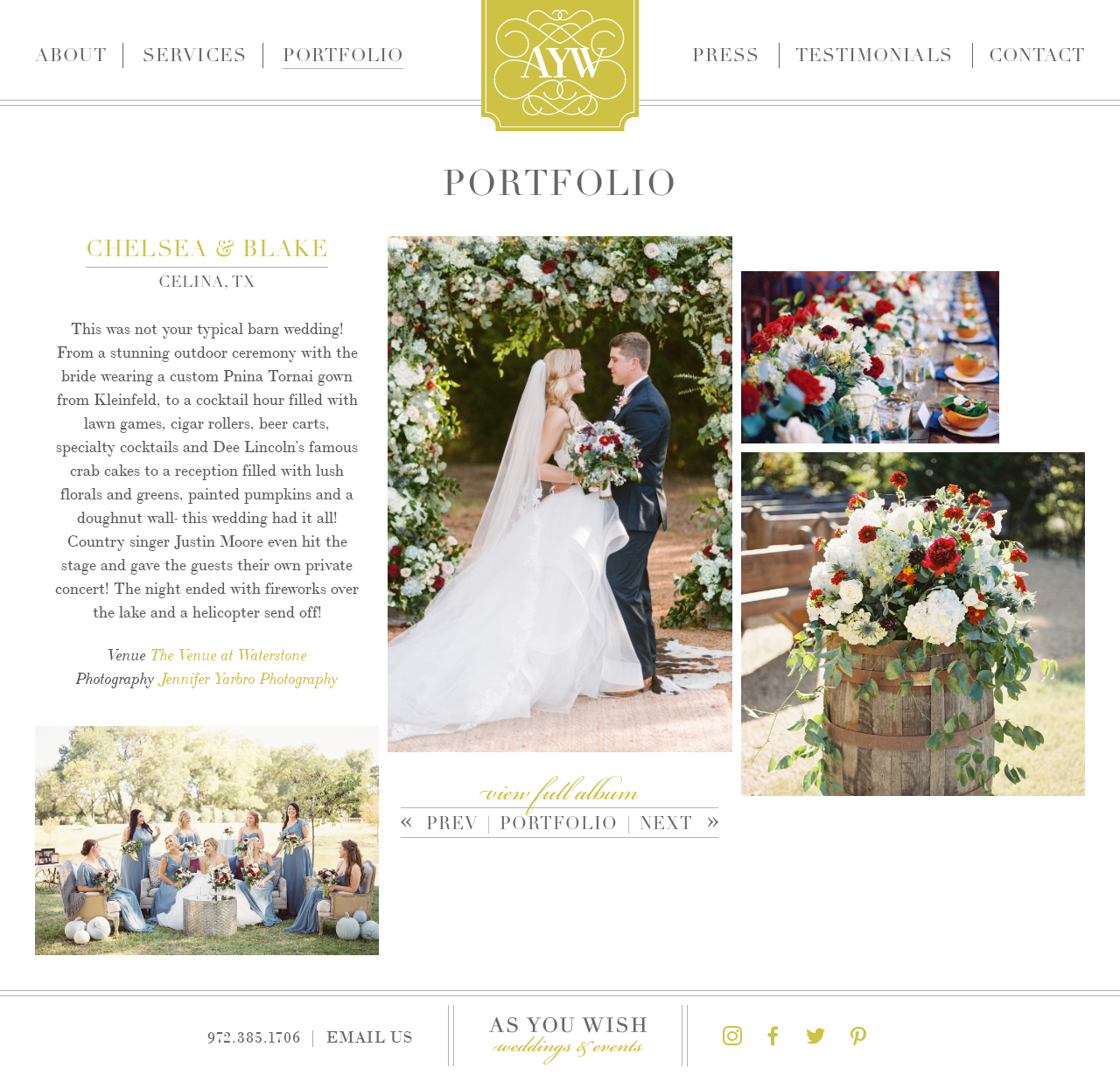Find the bounding box coordinates for the element that must be clicked to complete the instruction: "check out Jennifer Yarbro Photography". The coordinates should be four float numbers between 0 and 1, indicated as [left, top, right, bottom].

[0.142, 0.622, 0.302, 0.64]